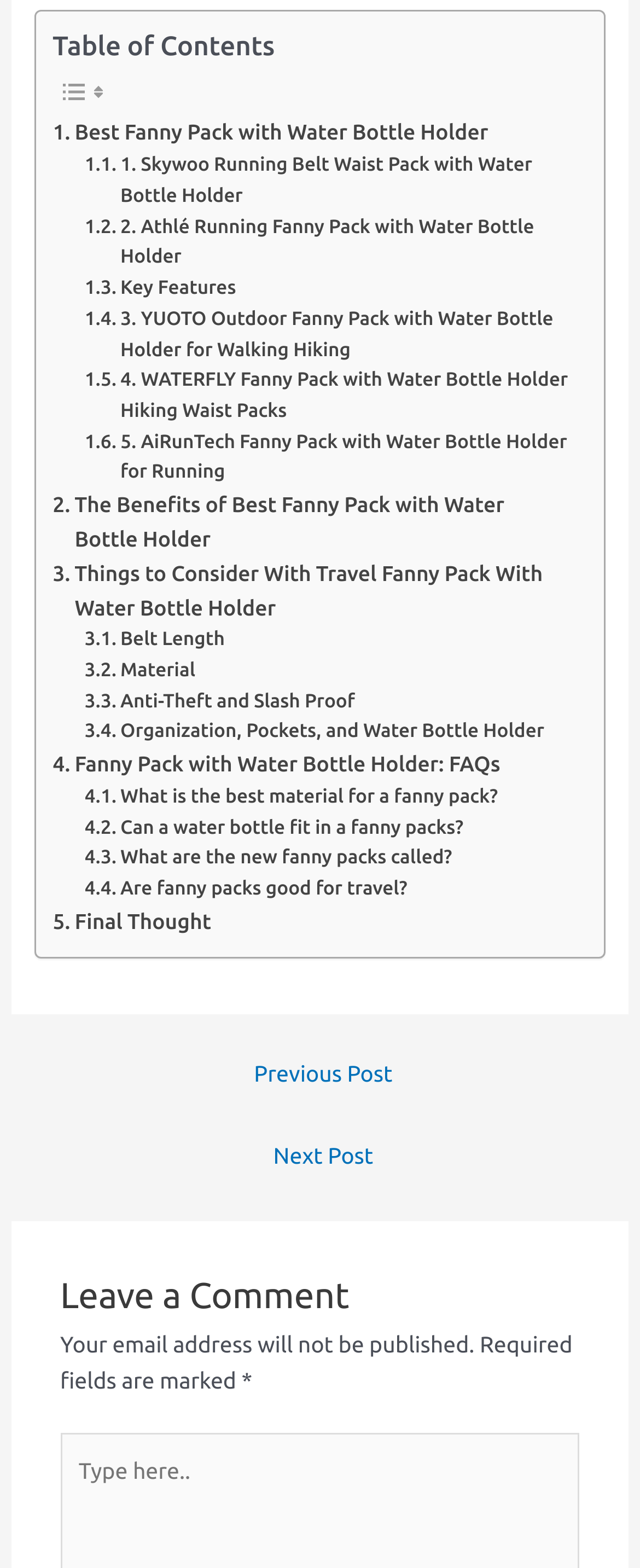Based on the element description "Final Thought", predict the bounding box coordinates of the UI element.

[0.082, 0.578, 0.33, 0.599]